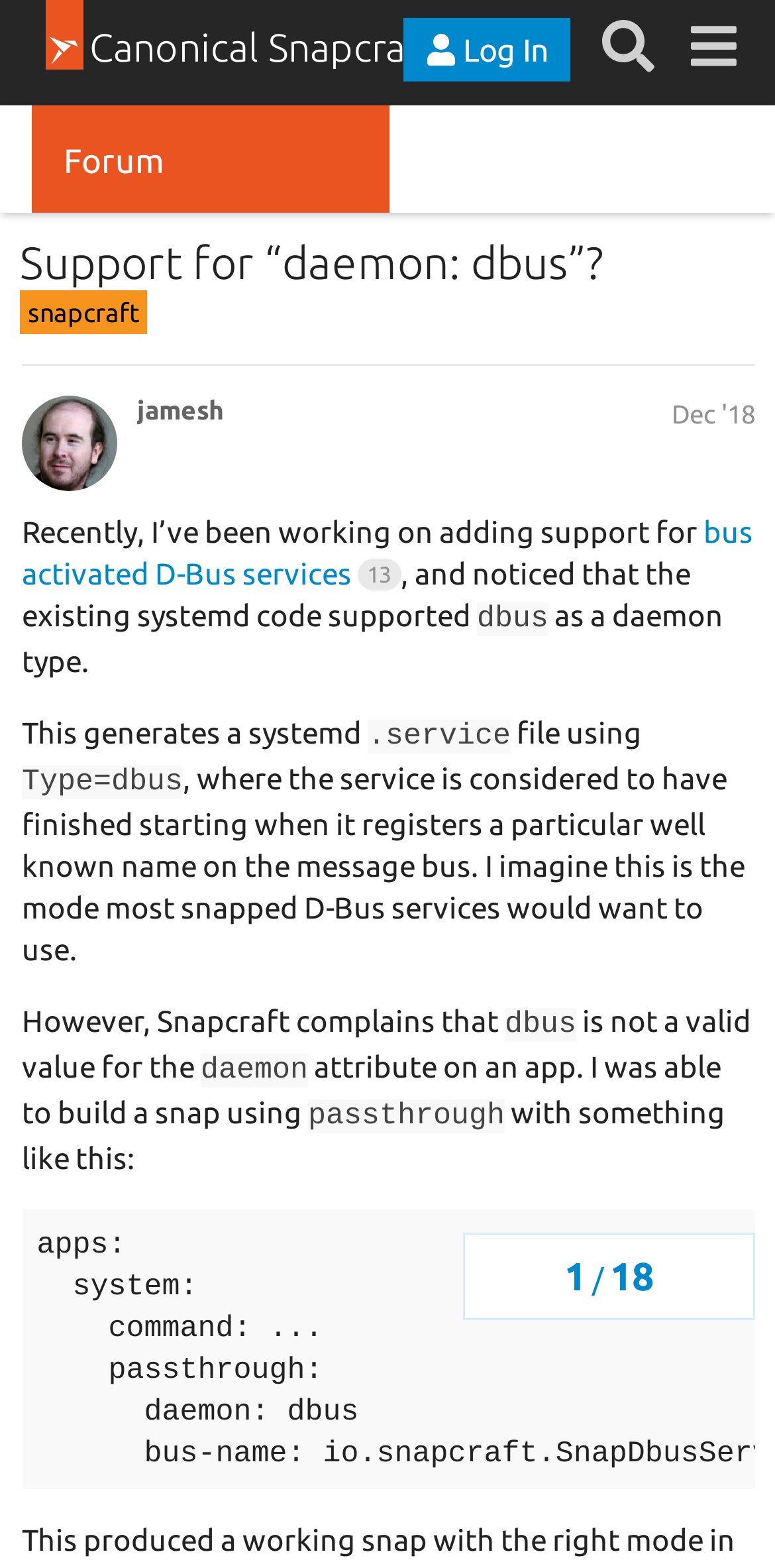Locate the bounding box coordinates of the element that should be clicked to execute the following instruction: "Search for something".

[0.755, 0.002, 0.865, 0.056]